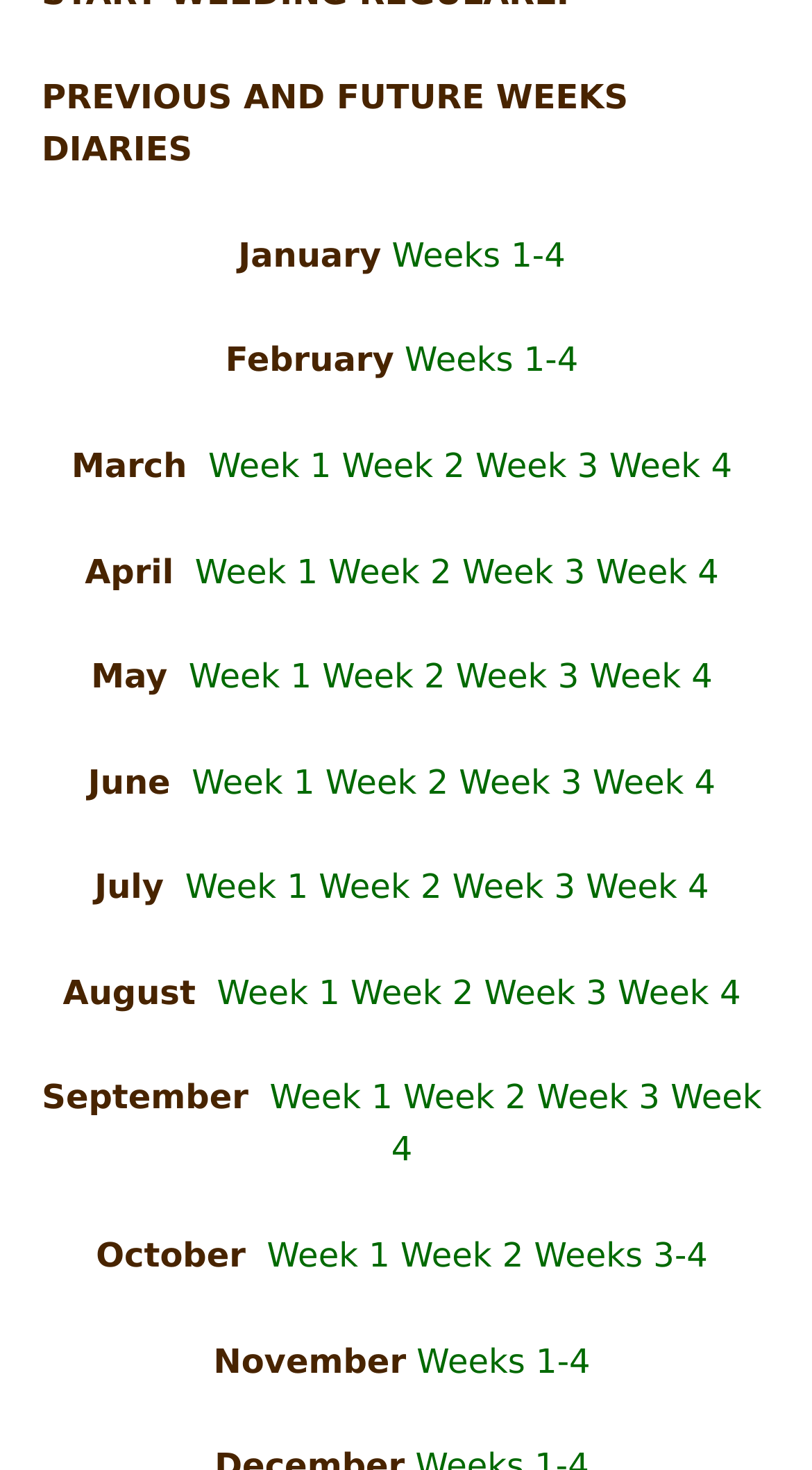Identify the bounding box coordinates of the element that should be clicked to fulfill this task: "View weeks 1-4 of October". The coordinates should be provided as four float numbers between 0 and 1, i.e., [left, top, right, bottom].

[0.329, 0.84, 0.493, 0.867]